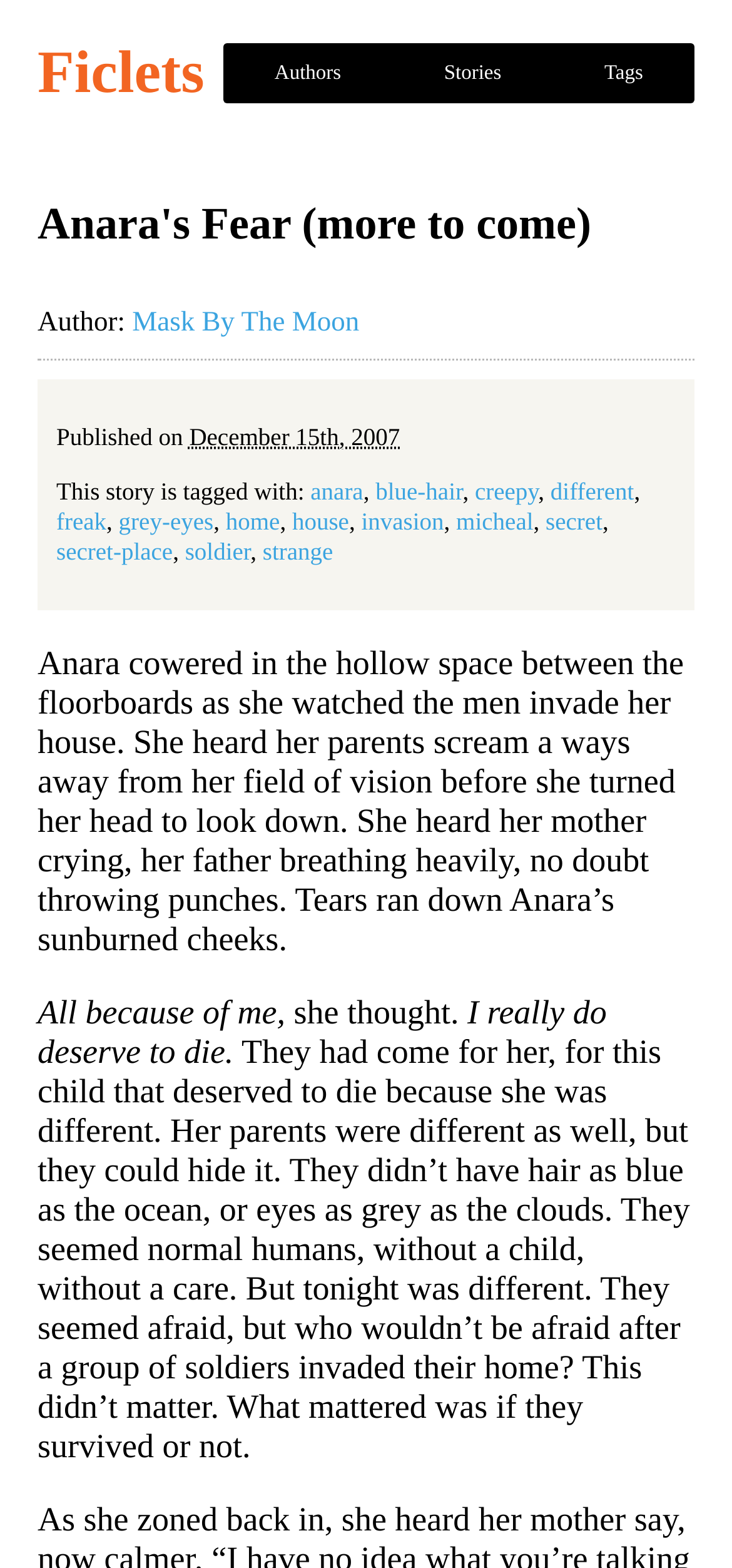What is the main character's hair color?
Based on the image, answer the question with as much detail as possible.

I found the main character's hair color by reading the story and finding the sentence 'They didn’t have hair as blue as the ocean...' which implies that the main character, Anara, has blue hair.